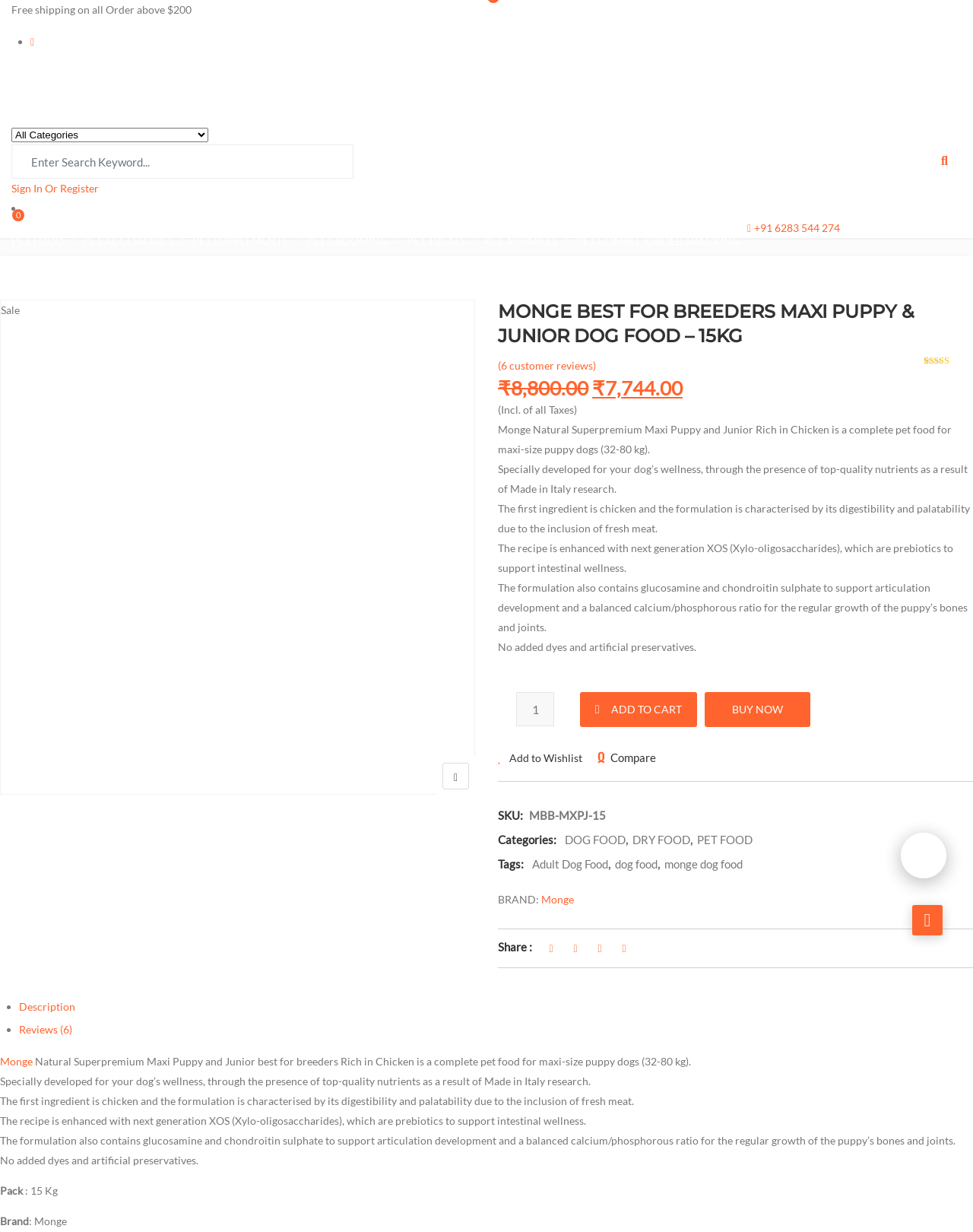Please identify the primary heading of the webpage and give its text content.

MONGE BEST FOR BREEDERS MAXI PUPPY & JUNIOR DOG FOOD – 15KG